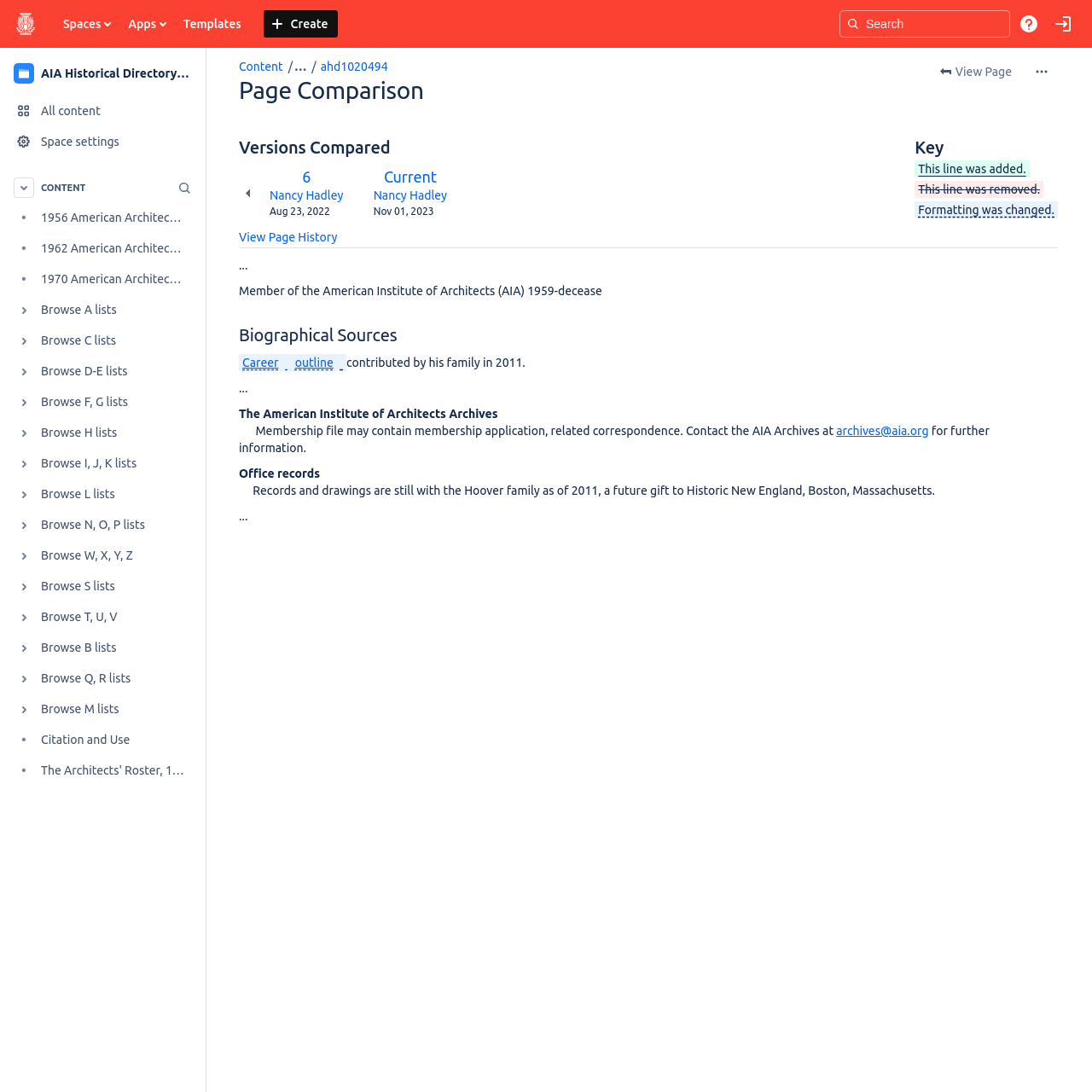How many buttons are in the top navigation bar?
Kindly answer the question with as much detail as you can.

I counted the number of buttons in the top navigation bar, which includes 'Spaces', 'Apps', 'Templates', 'Create content', and 'Help'. There are 5 buttons in total.